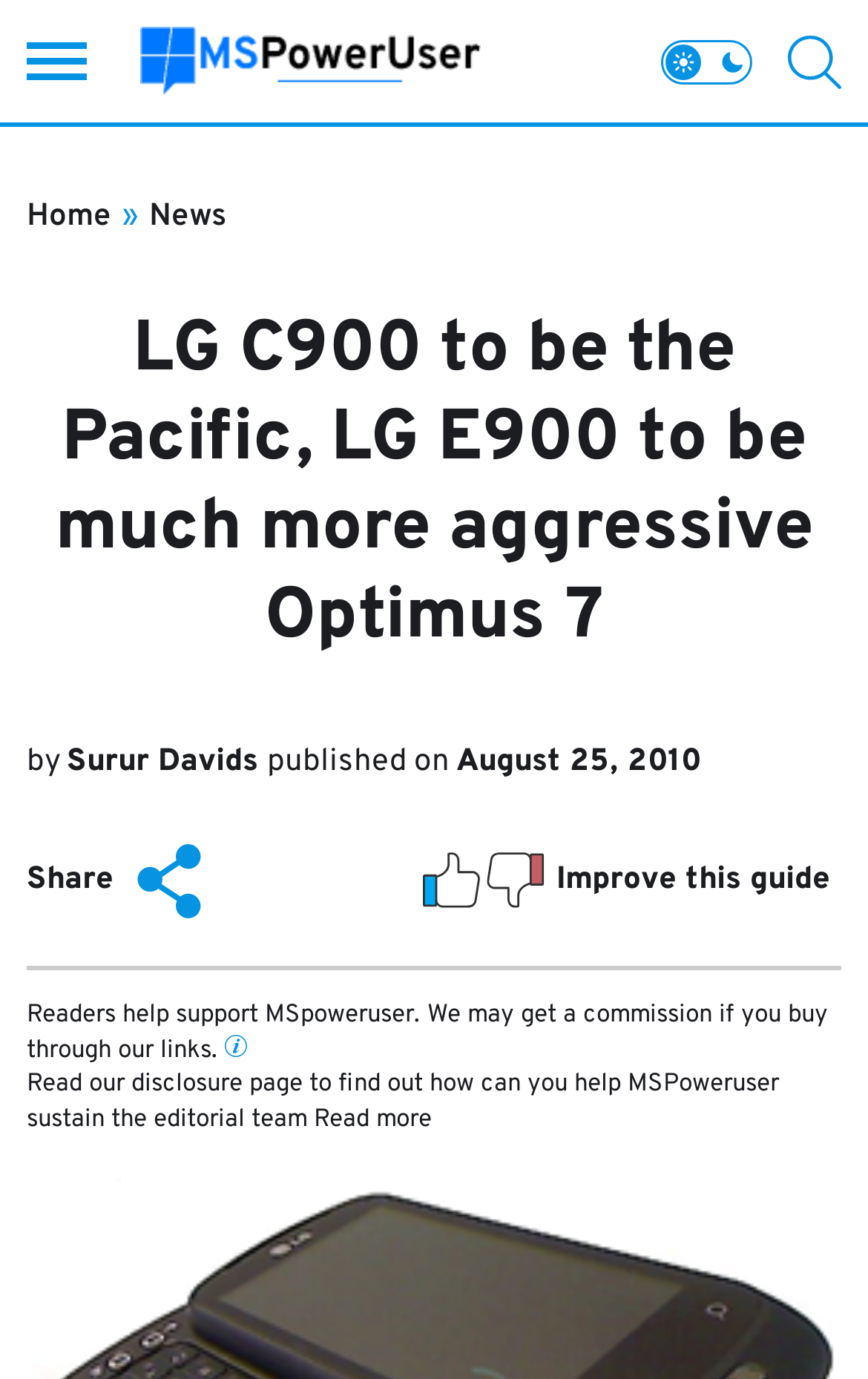What is the title or heading displayed on the webpage?

LG C900 to be the Pacific, LG E900 to be much more aggressive Optimus 7